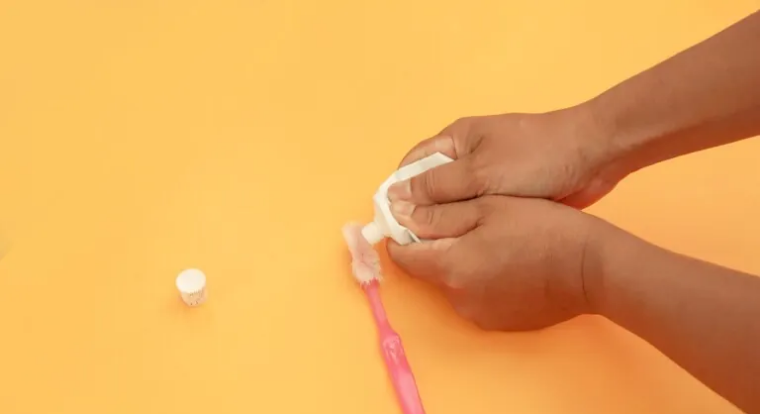Describe all the important aspects and details of the image.

In this vibrant image, two hands are shown strongly squeezing a nearly empty tube of toothpaste, poised above a toothbrush that rests against a bright yellow background. The toothbrush, featuring a pink handle, is ready to receive the last remnants of toothpaste. Nearby, a cap, possibly from the toothpaste tube, lies on the surface, indicating that the tube is on its last squeeze. The scene symbolizes the common struggle of trying to get the most out of a dwindling tube of toothpaste, sparking thoughts about the optimal time to replace both toothpaste and toothbrush for better oral hygiene. This image complements the discussion on the appropriate timing for discarding old toothpaste as part of maintaining oral health.